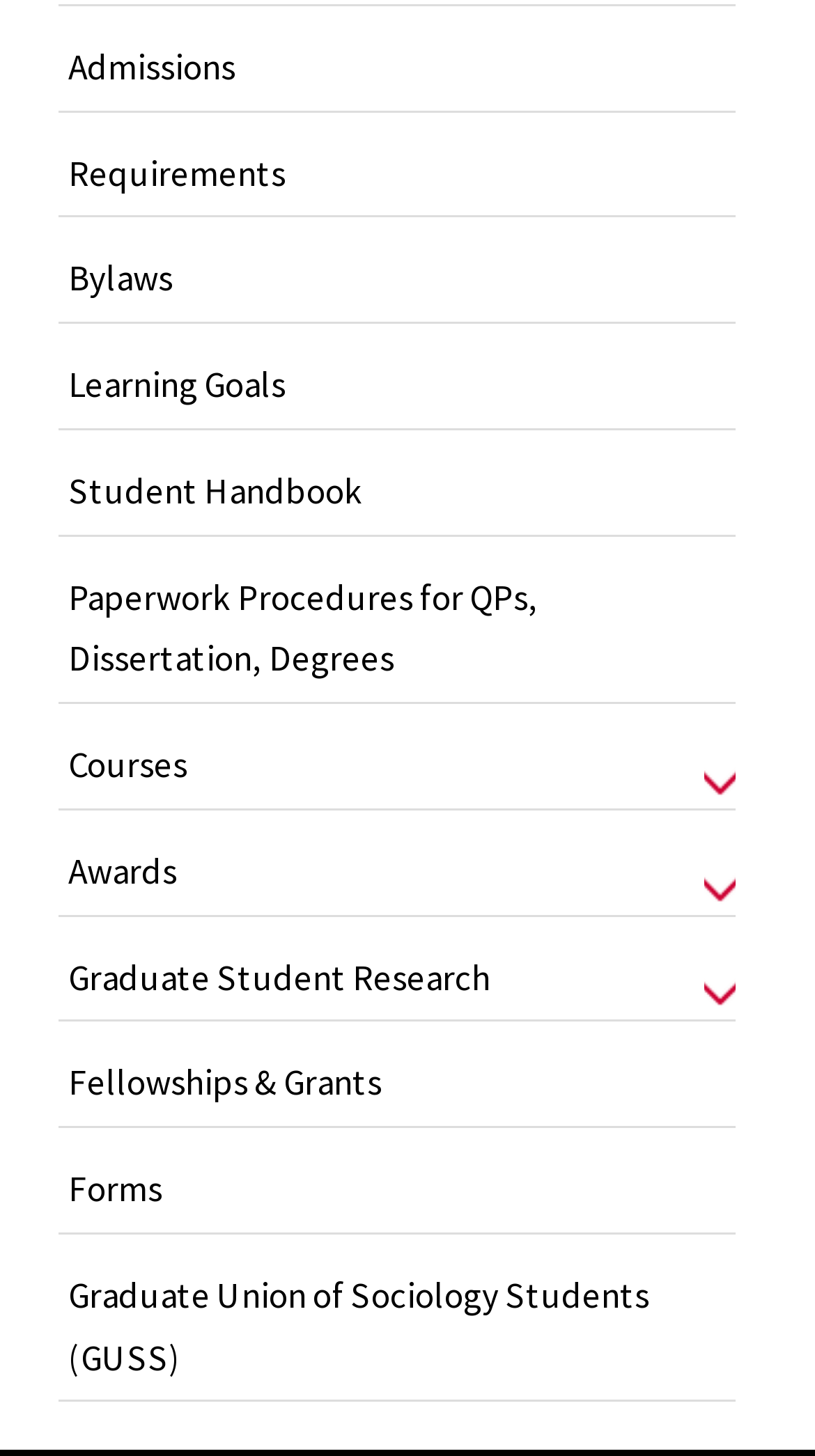Reply to the question below using a single word or brief phrase:
How many links are there on the webpage?

12